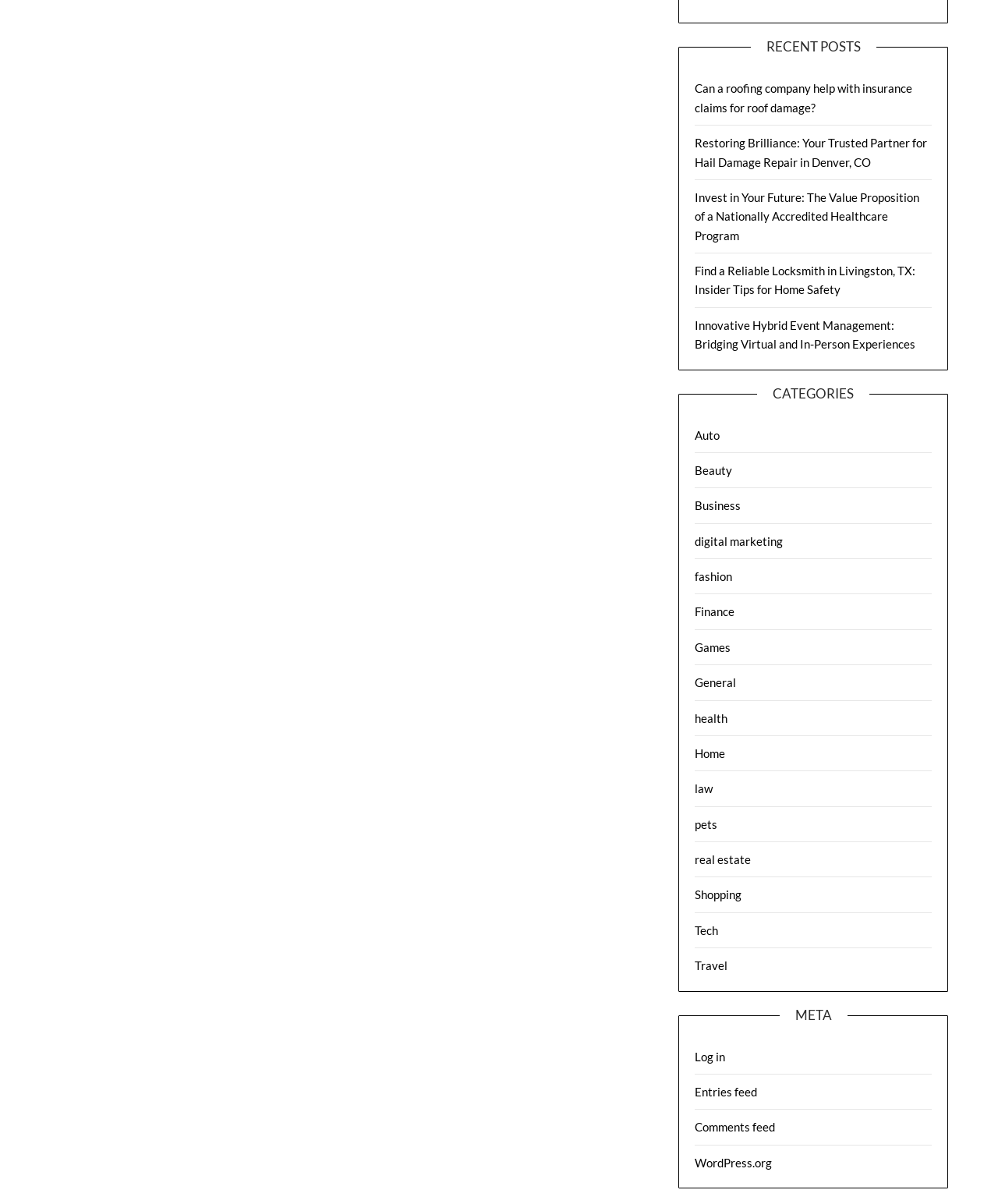Calculate the bounding box coordinates of the UI element given the description: "toto88".

None